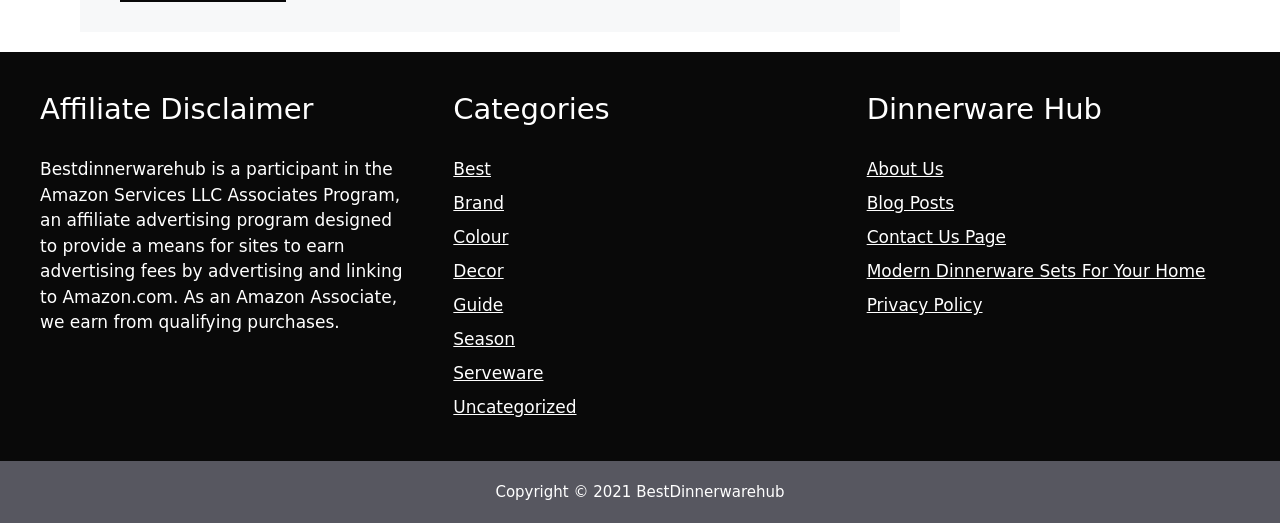Could you locate the bounding box coordinates for the section that should be clicked to accomplish this task: "Read the affiliate disclaimer".

[0.031, 0.304, 0.314, 0.635]